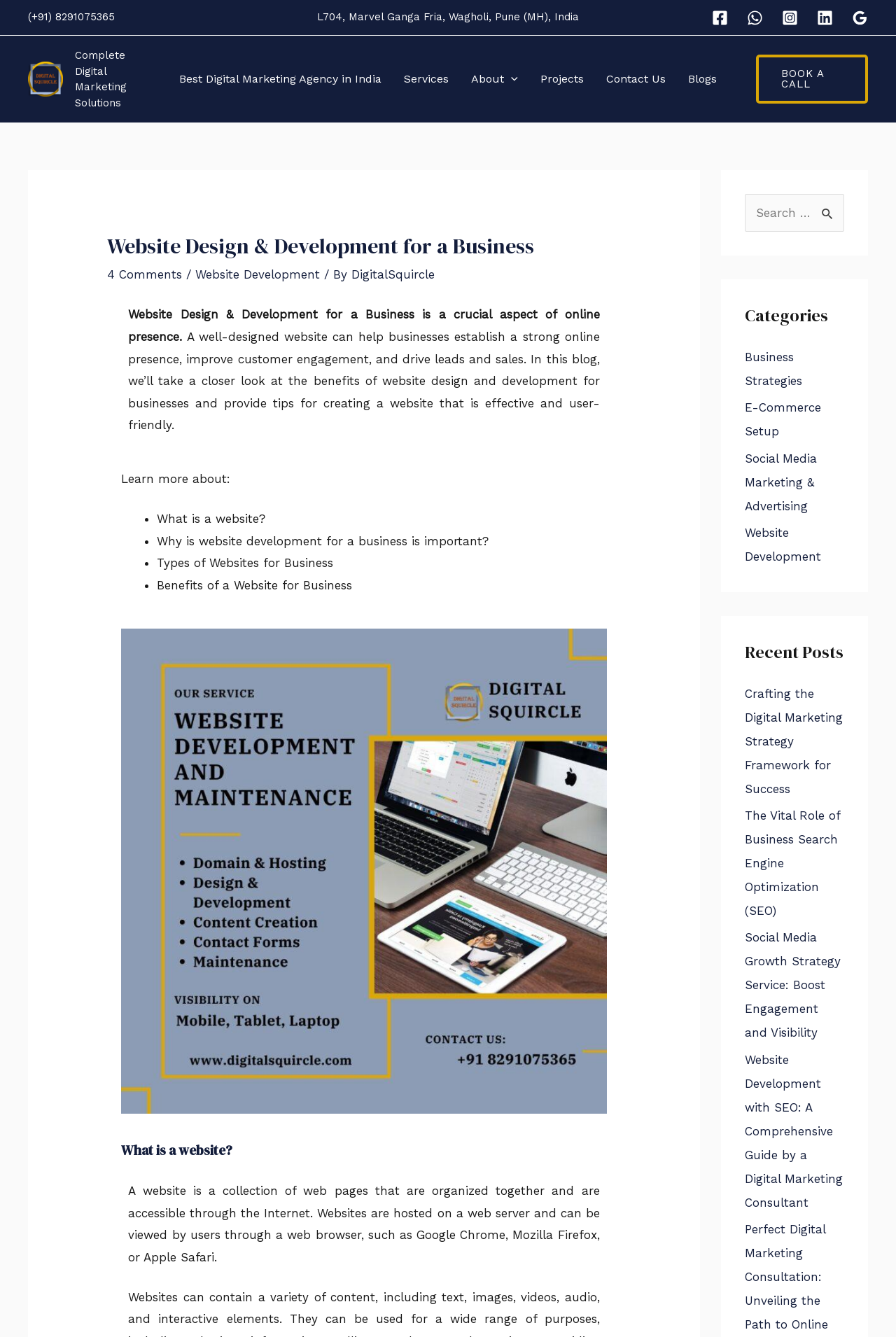Locate and extract the headline of this webpage.

Website Design & Development for a Business